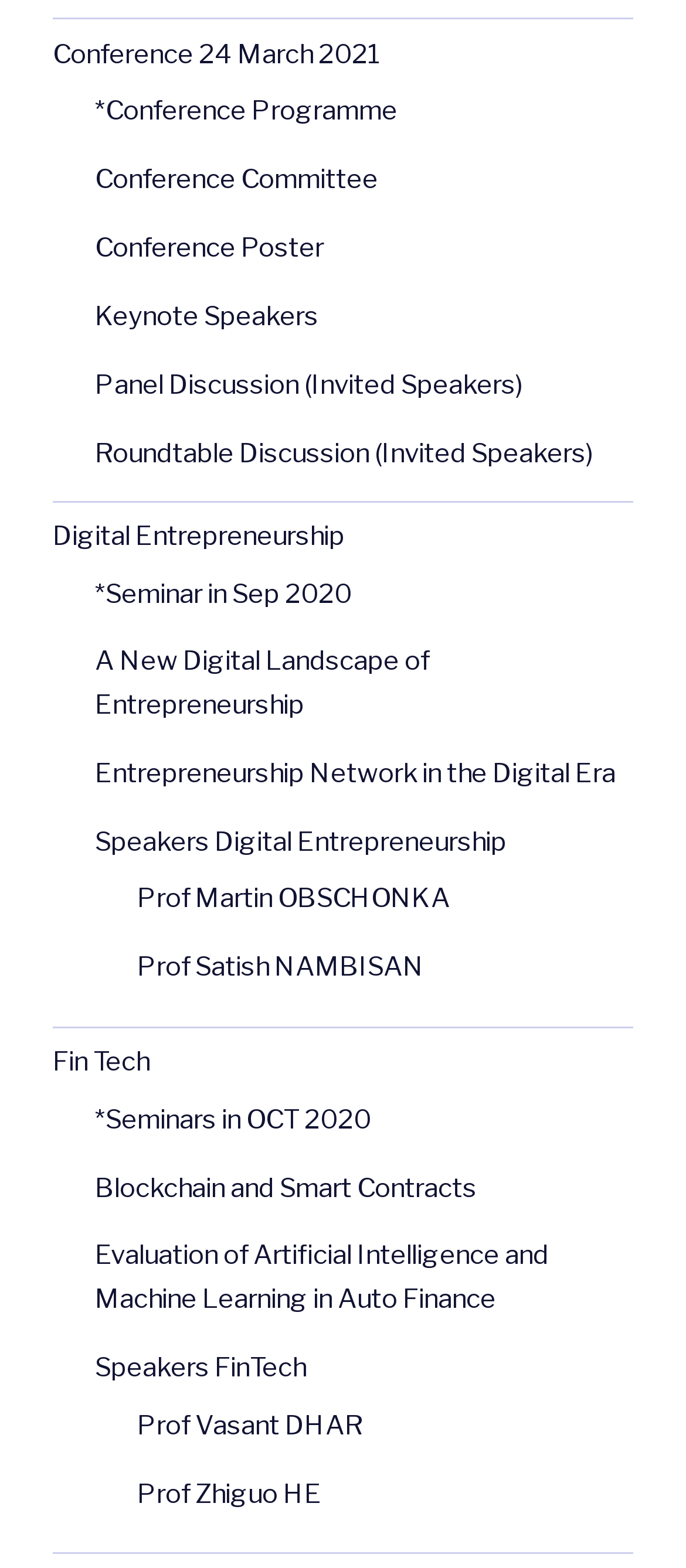Please identify the bounding box coordinates of the clickable area that will allow you to execute the instruction: "Read about digital entrepreneurship".

[0.077, 0.332, 0.503, 0.352]